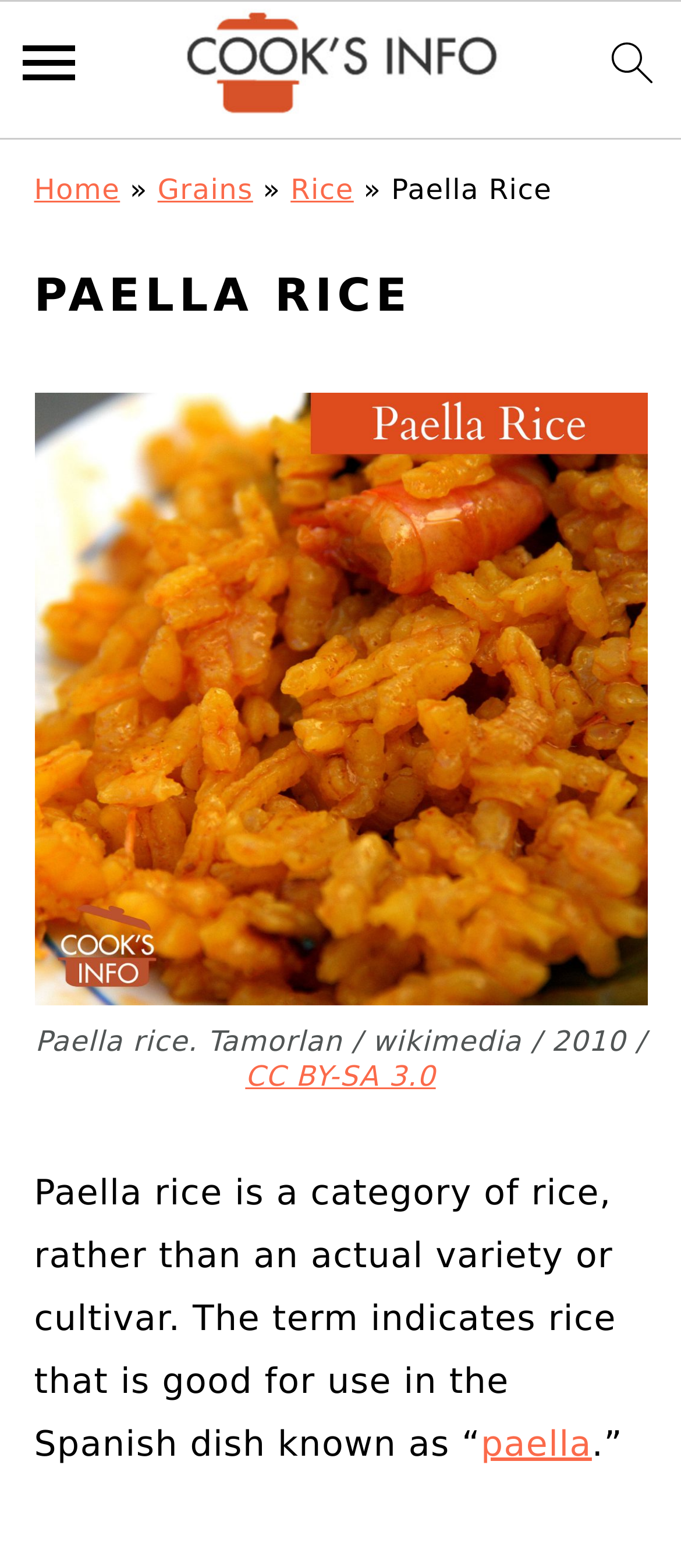Refer to the screenshot and give an in-depth answer to this question: What is the purpose of Paella Rice?

According to the text on the webpage, Paella Rice is a category of rice that is good for use in the Spanish dish known as 'paella'.